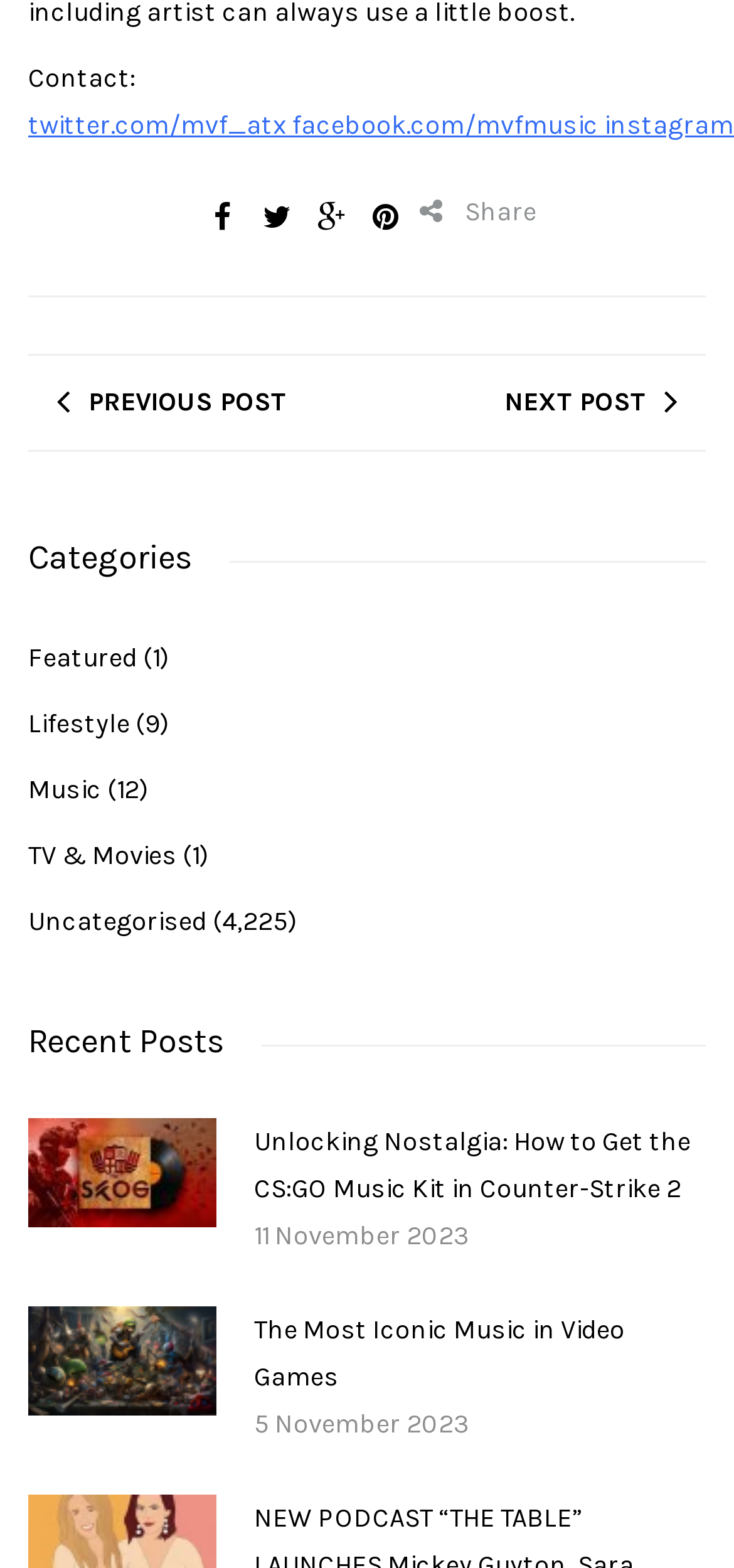Please identify the bounding box coordinates of the region to click in order to complete the given instruction: "Share this post". The coordinates should be four float numbers between 0 and 1, i.e., [left, top, right, bottom].

[0.626, 0.125, 0.731, 0.145]